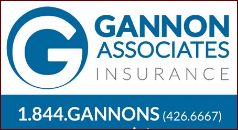Answer in one word or a short phrase: 
What is the color of the background on the banner?

White